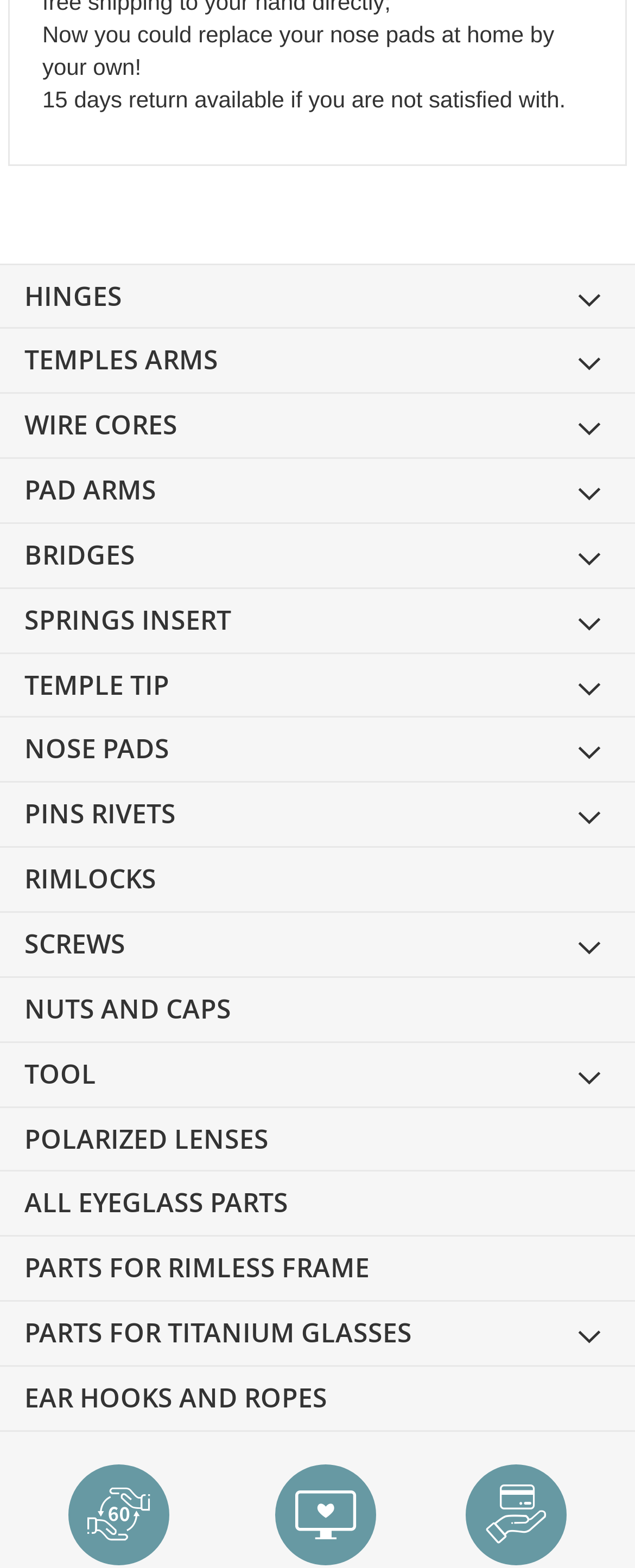What is the main topic of this website?
Answer with a single word or short phrase according to what you see in the image.

Eyeglass parts